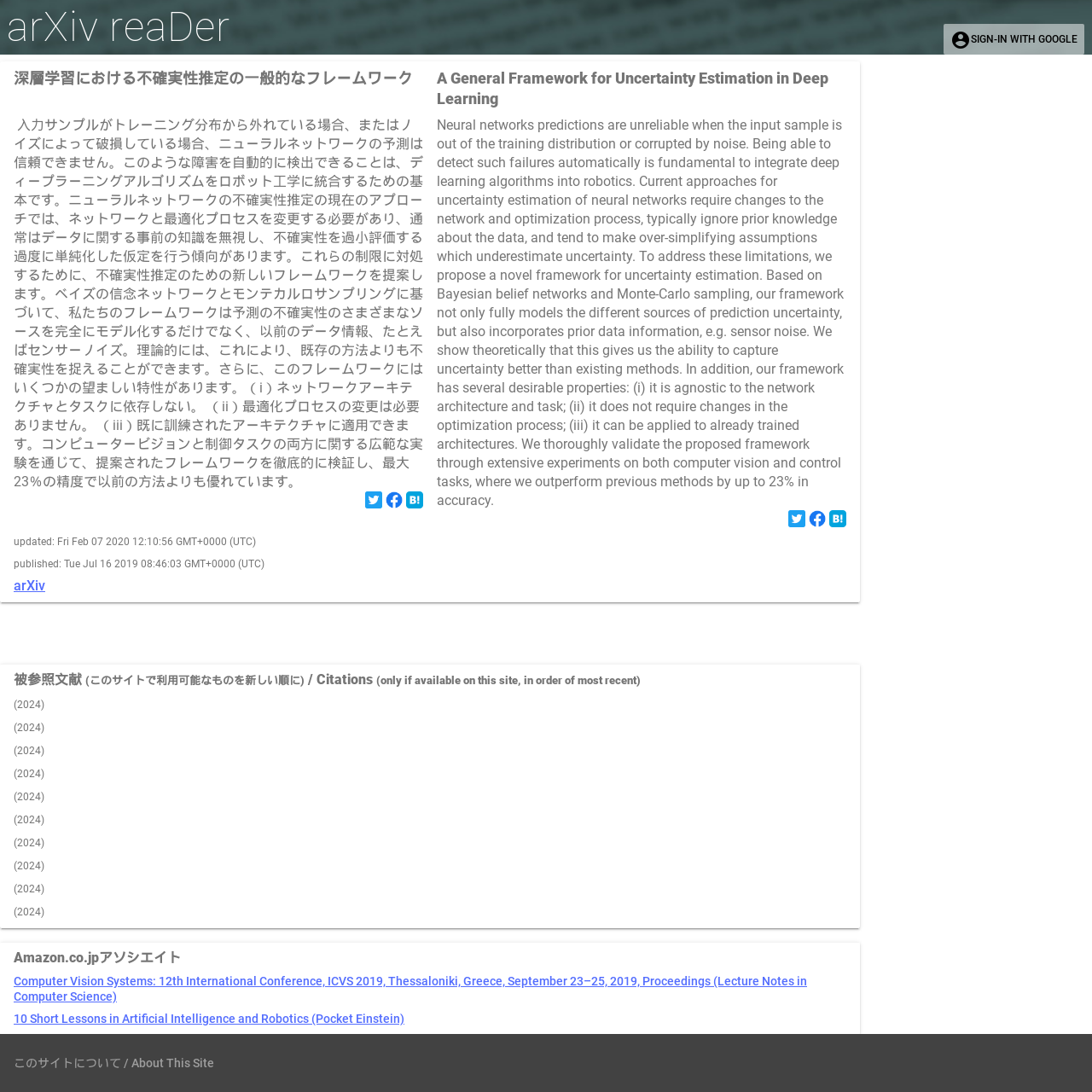By analyzing the image, answer the following question with a detailed response: What is the purpose of the framework proposed in this webpage?

The proposed framework aims to address the limitations of current approaches to uncertainty estimation in deep learning, which tend to underestimate uncertainty. The framework is designed to capture uncertainty better by fully modeling different sources of prediction uncertainty and incorporating prior data information.